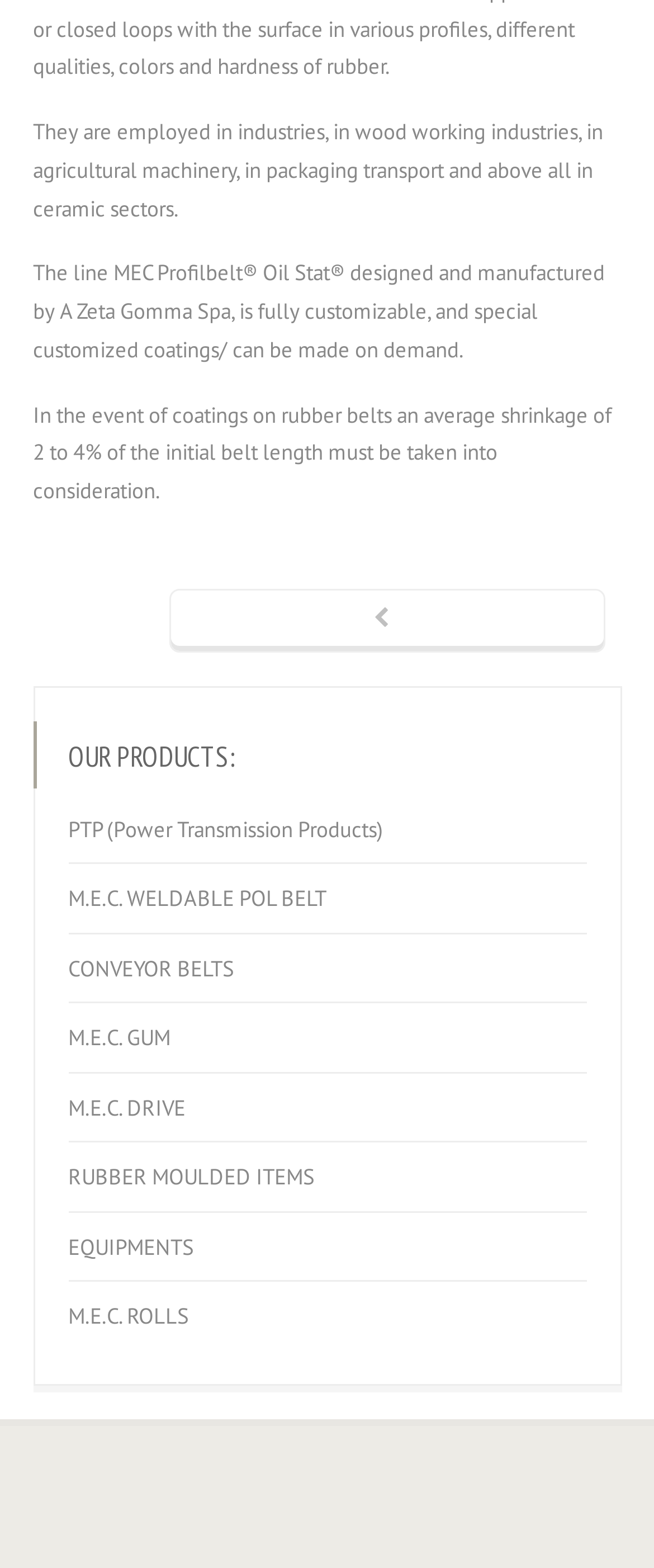Indicate the bounding box coordinates of the clickable region to achieve the following instruction: "go to CONVEYOR BELTS page."

[0.104, 0.607, 0.358, 0.638]